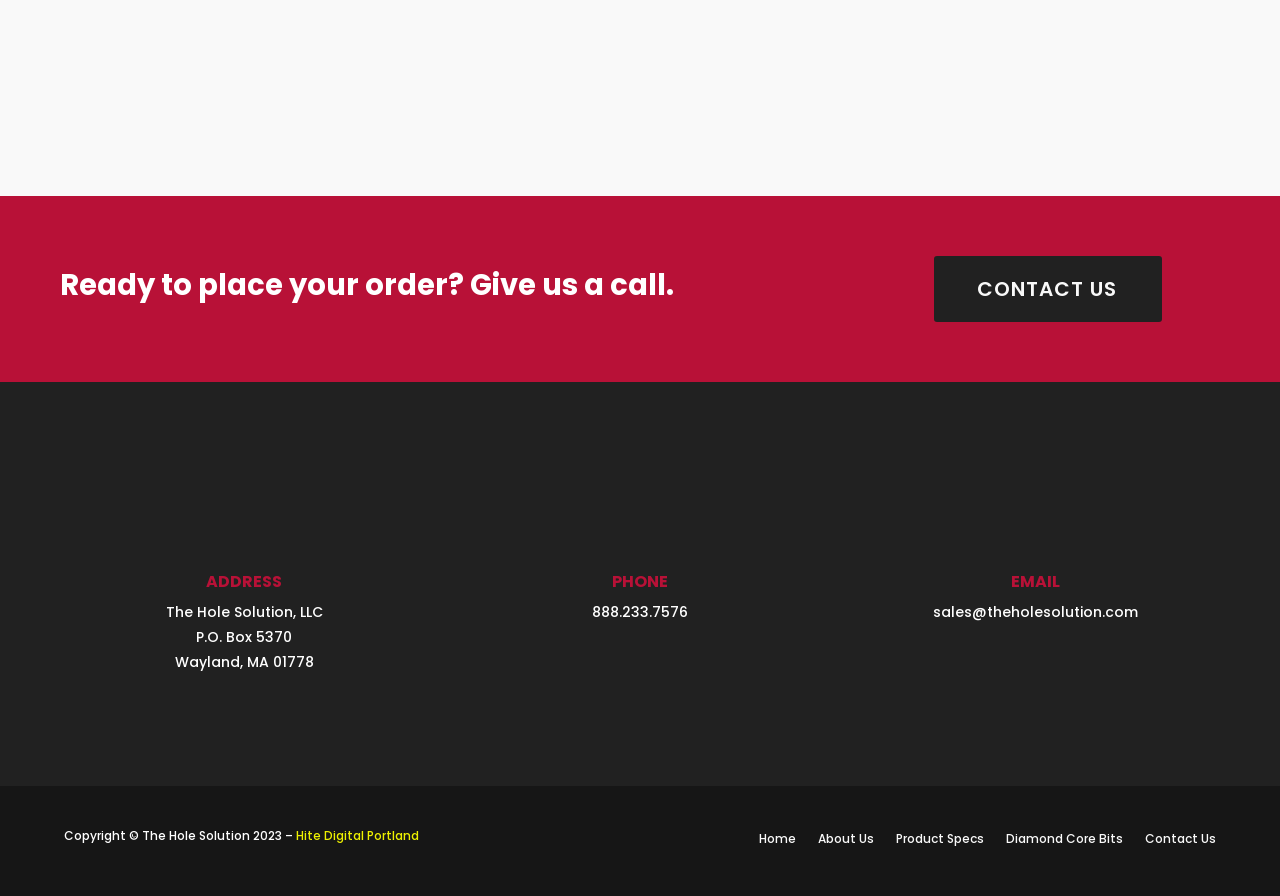Give a one-word or phrase response to the following question: What is the email address?

sales@theholesolution.com